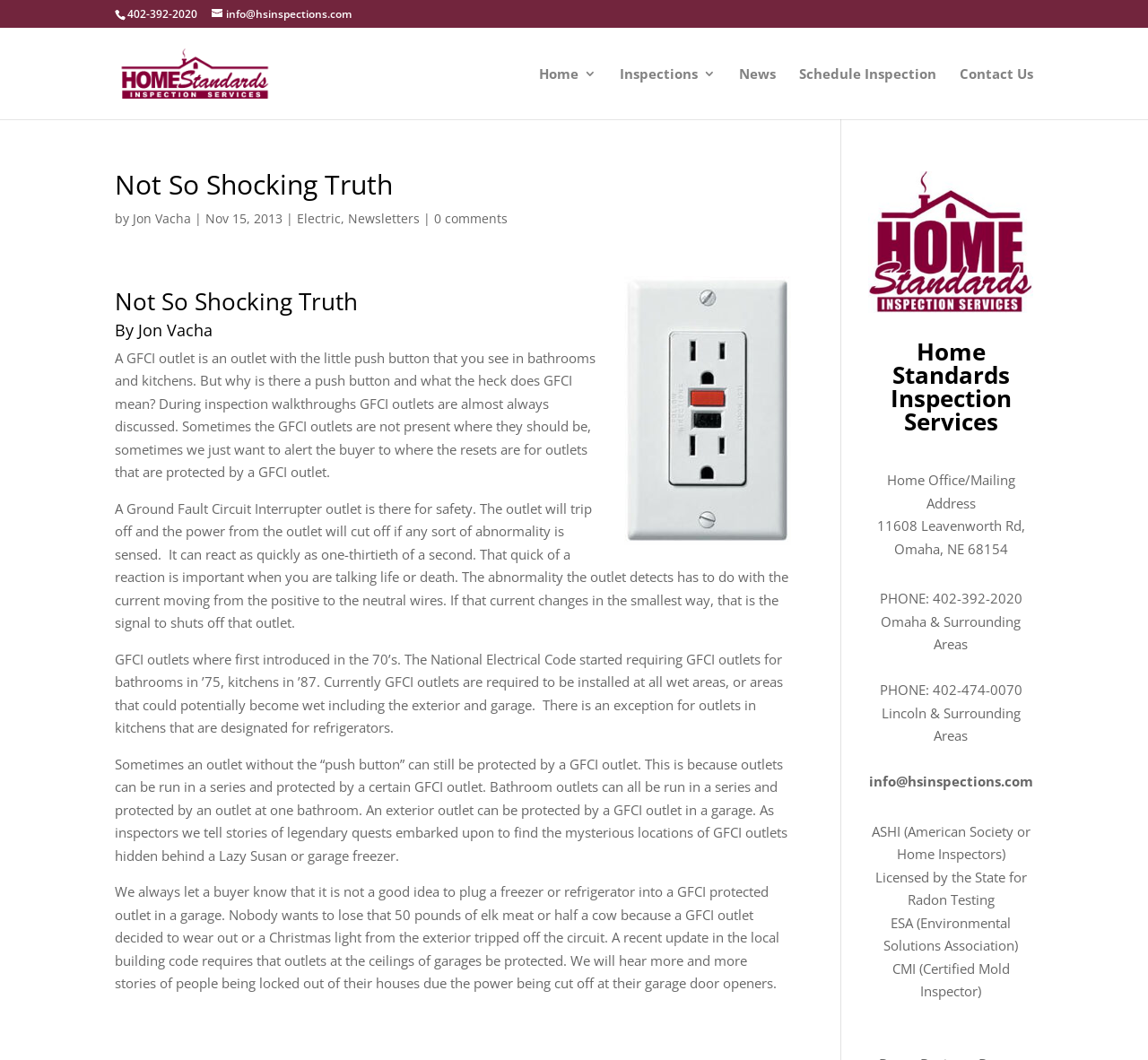What is the address of Home Standards Inspection Services?
Using the image as a reference, answer the question in detail.

I found the address by looking at the contact information section of the webpage, which displays the company's mailing address.